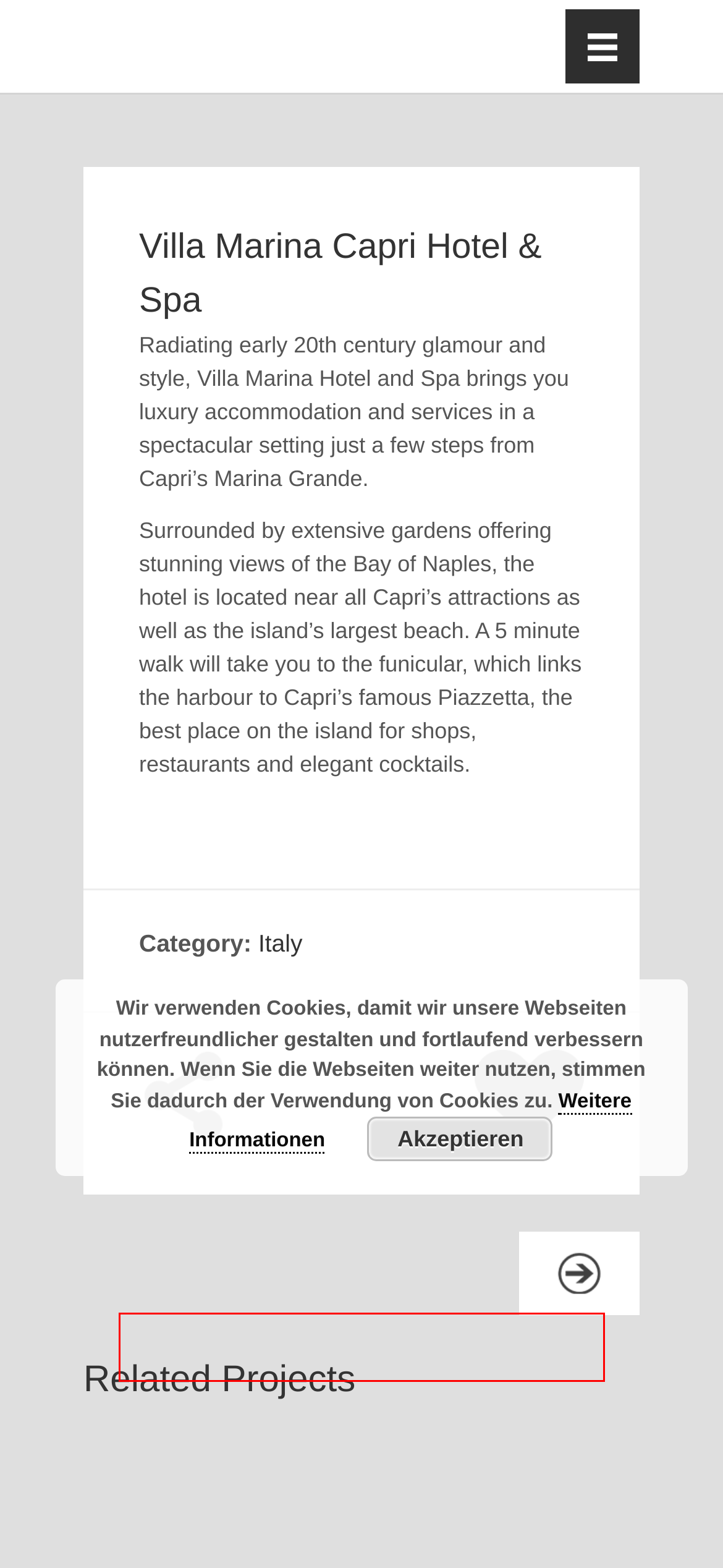You are presented with a screenshot containing a red rectangle. Extract the text found inside this red bounding box.

The terraced buildings of this luxurious Belek resort are surrounded by expansive pools, tall palms and green garden. It features a sandy beach along the Mediterranean and a luxurious spa. La Calisse Spa offers 2 heated pools with glass ceiling, 2 marble hammams and state-of-the-art beauty treatments. Stone therapy, ayurveda and foam massages are performed…